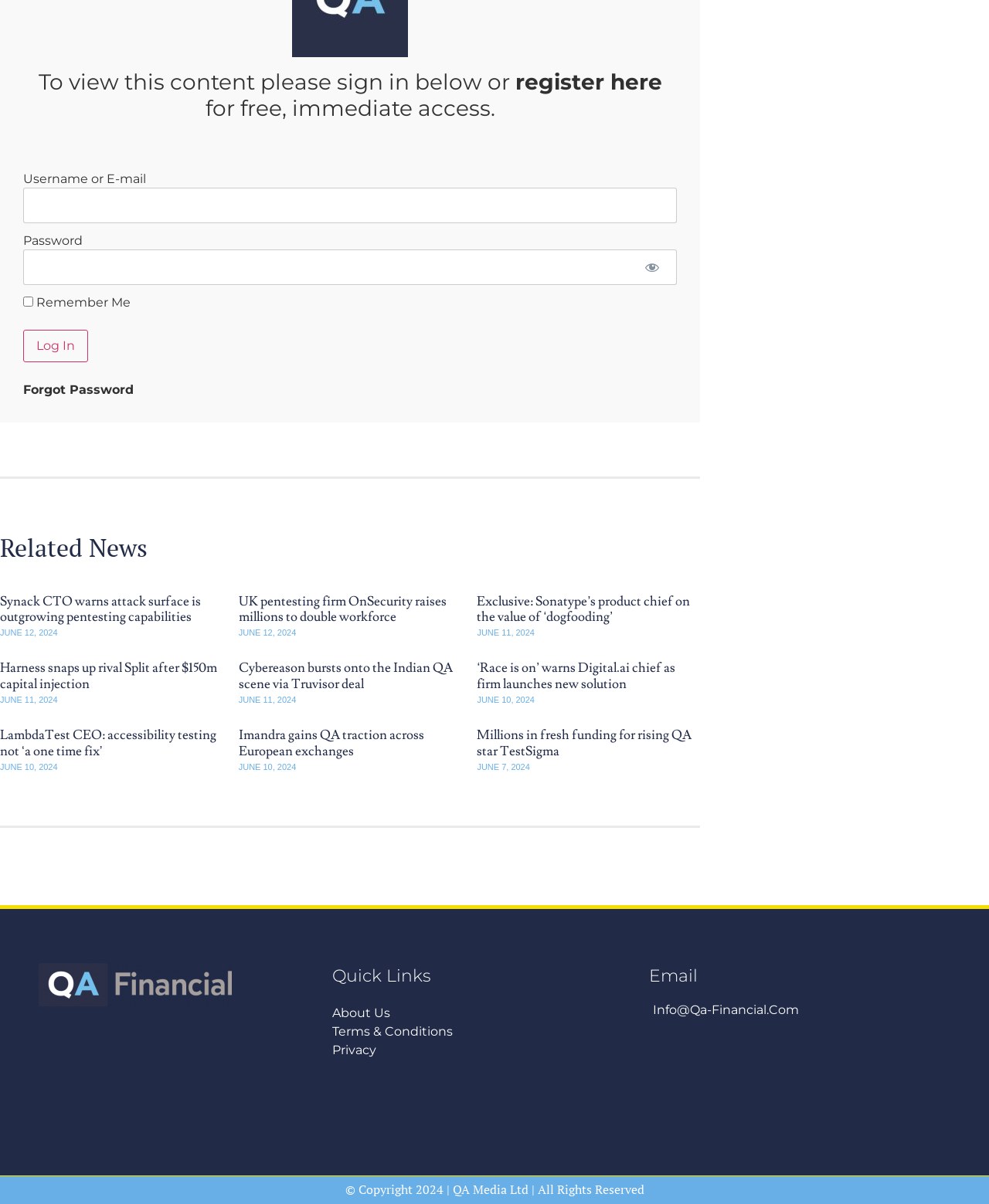Please answer the following question using a single word or phrase: 
What is the email address listed at the bottom of the webpage?

Info@Qa-Financial.Com